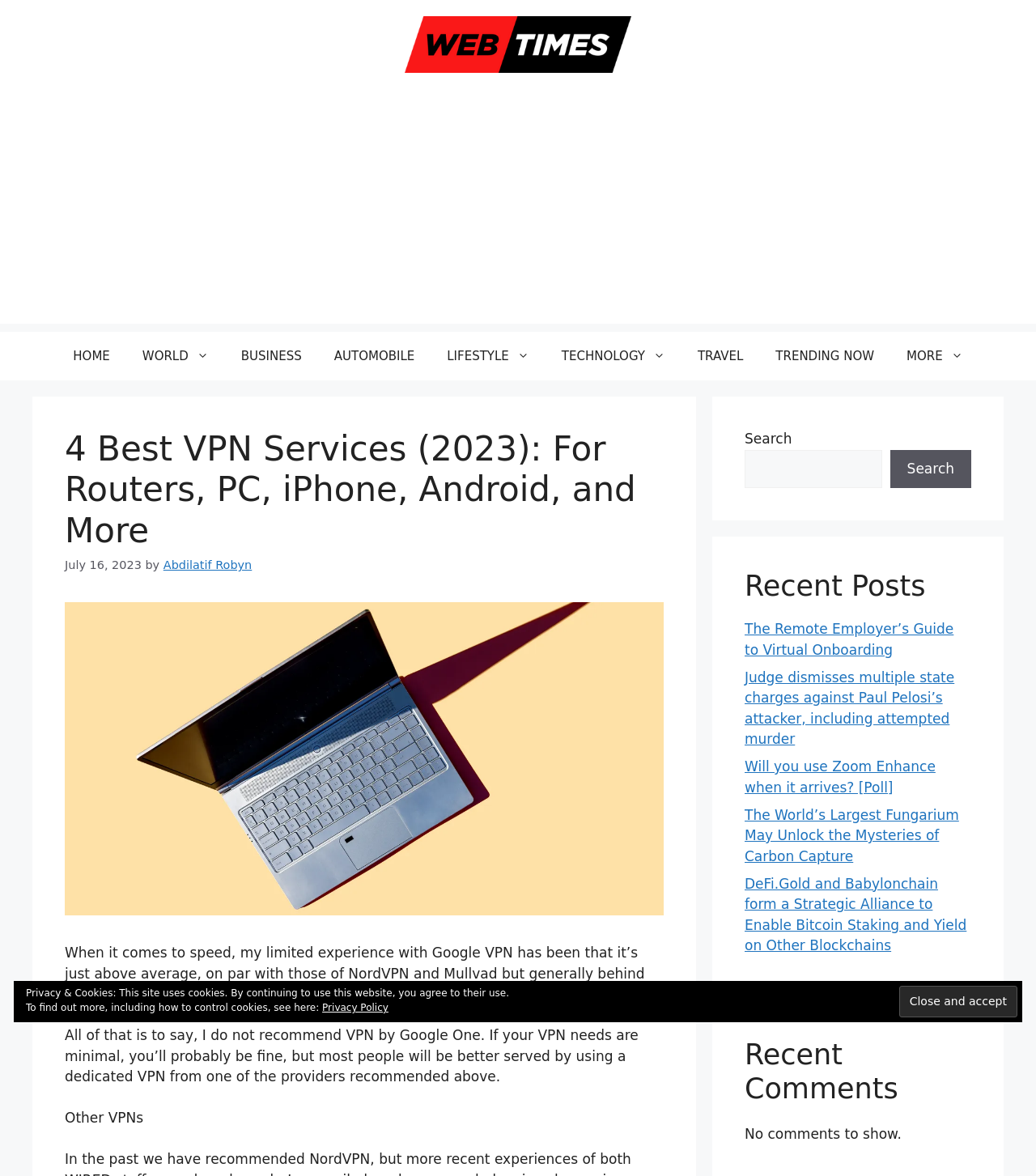Provide the bounding box coordinates of the HTML element this sentence describes: "Search". The bounding box coordinates consist of four float numbers between 0 and 1, i.e., [left, top, right, bottom].

[0.859, 0.382, 0.938, 0.415]